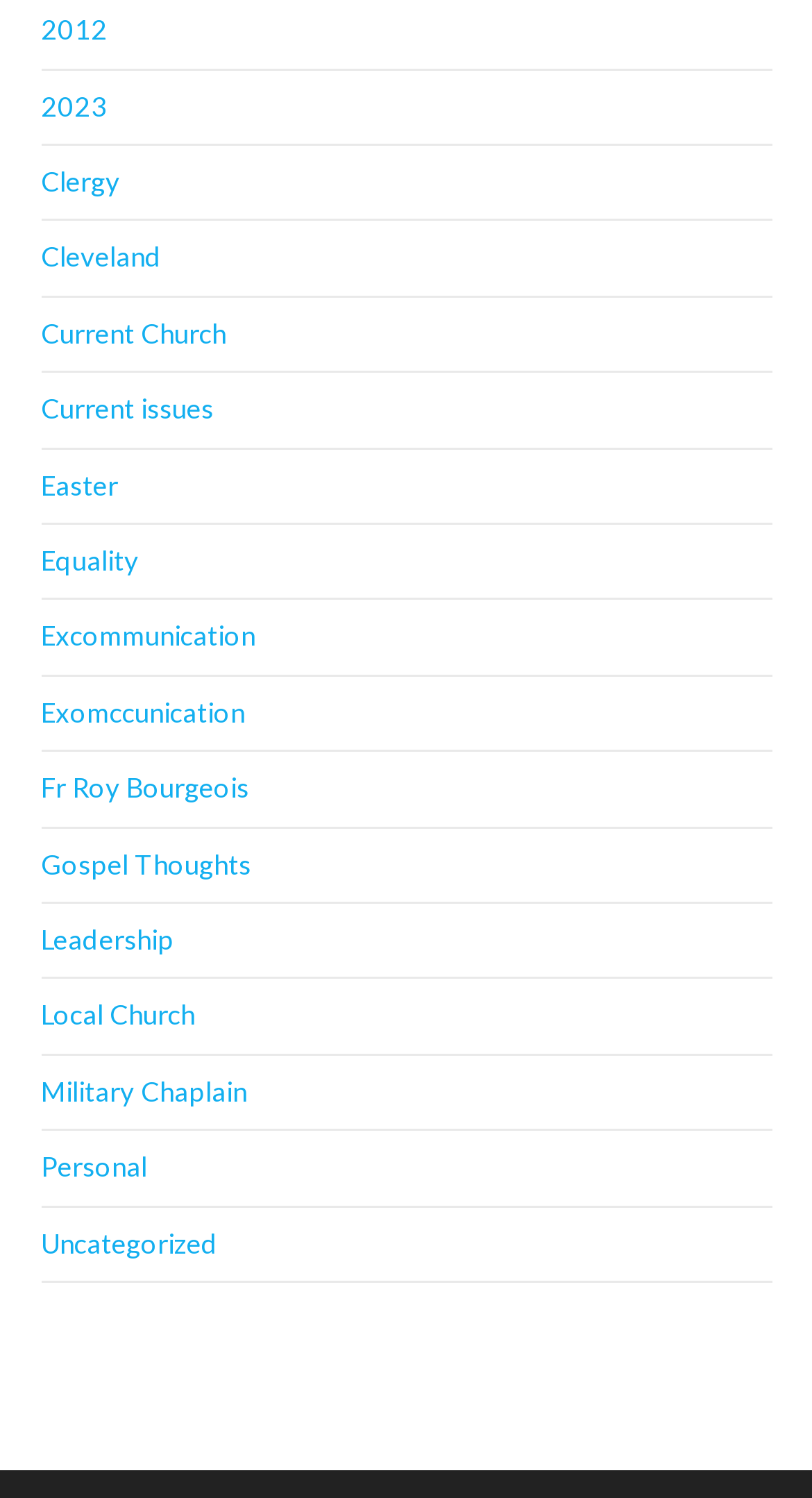Using the provided description: "Current Church", find the bounding box coordinates of the corresponding UI element. The output should be four float numbers between 0 and 1, in the format [left, top, right, bottom].

[0.05, 0.211, 0.278, 0.233]